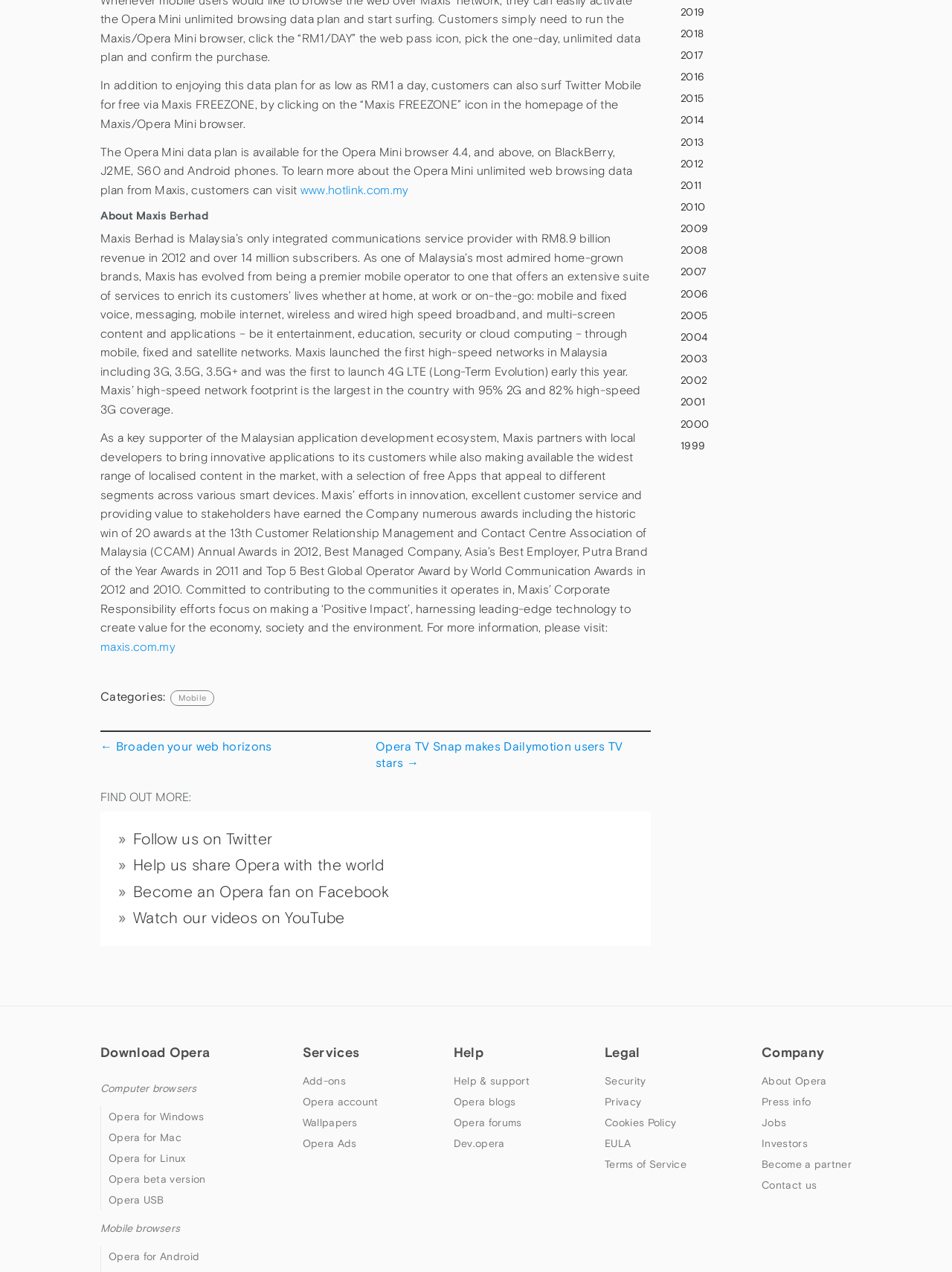What is the name of the company described in the webpage?
Using the information from the image, give a concise answer in one word or a short phrase.

Maxis Berhad